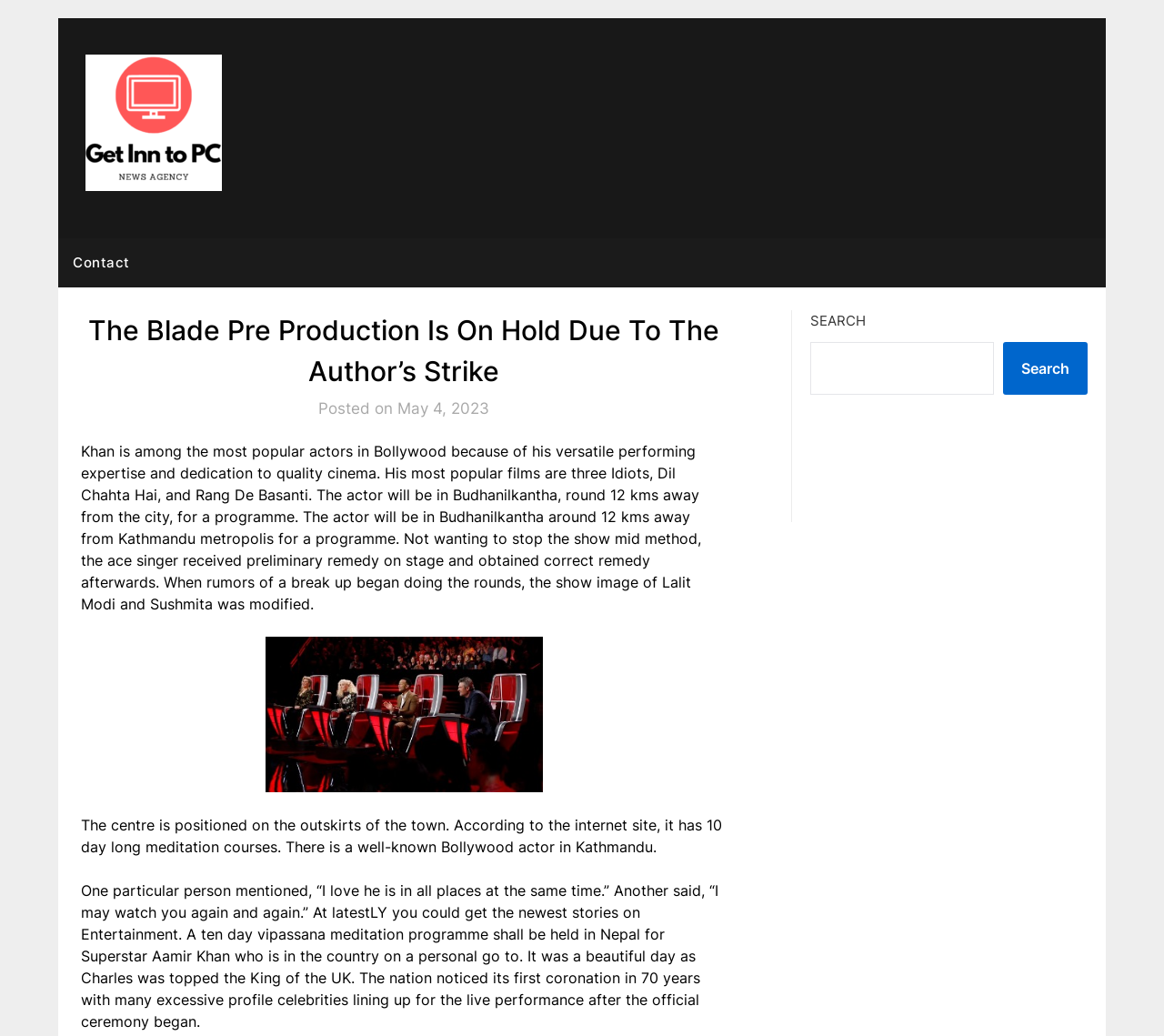What is the topic of the main article?
Use the information from the screenshot to give a comprehensive response to the question.

I can see that the main article is about Aamir Khan, a Bollywood actor, because the text mentions his name and talks about his activities, such as attending a meditation programme in Nepal.